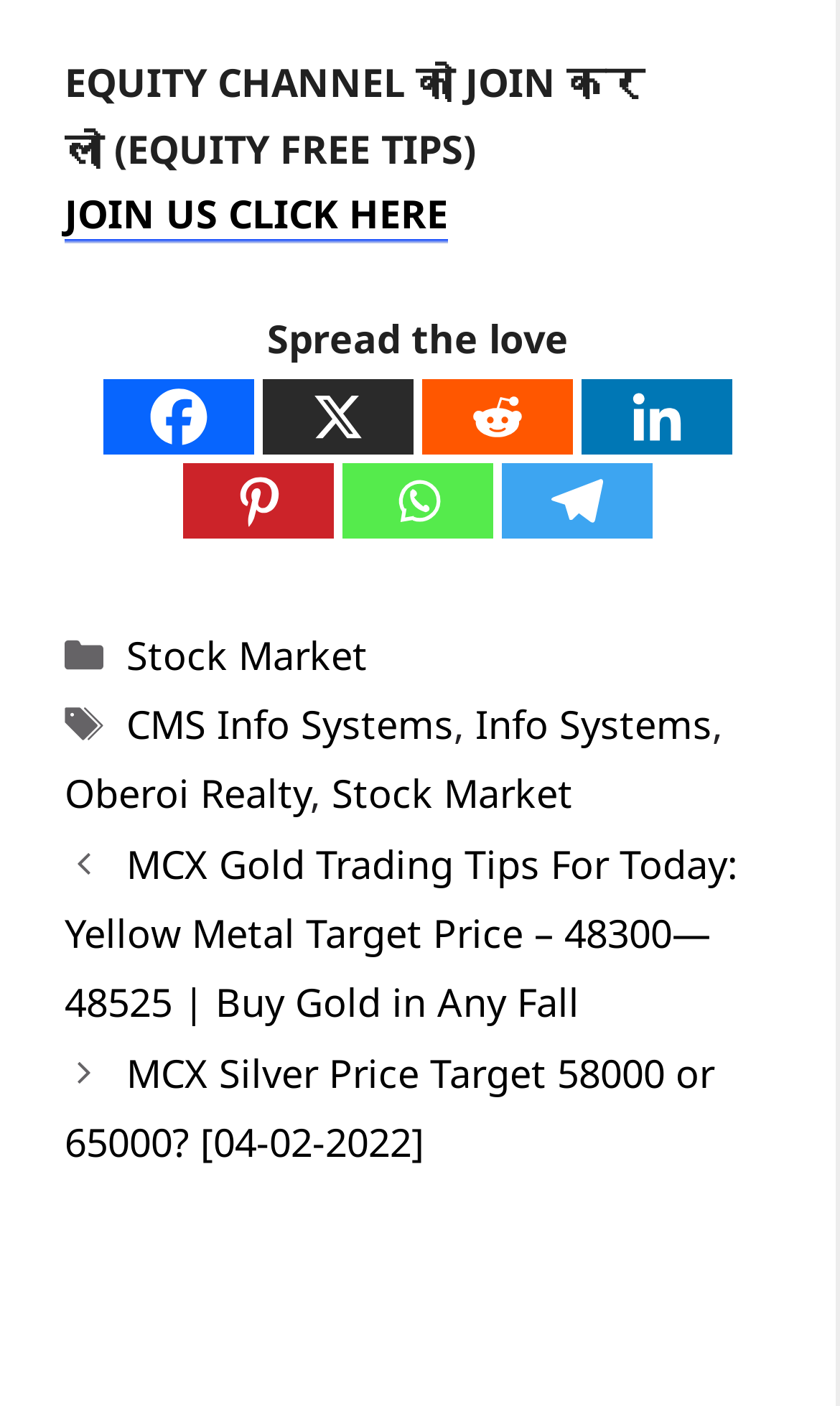Locate the coordinates of the bounding box for the clickable region that fulfills this instruction: "Visit Facebook".

[0.123, 0.269, 0.303, 0.323]